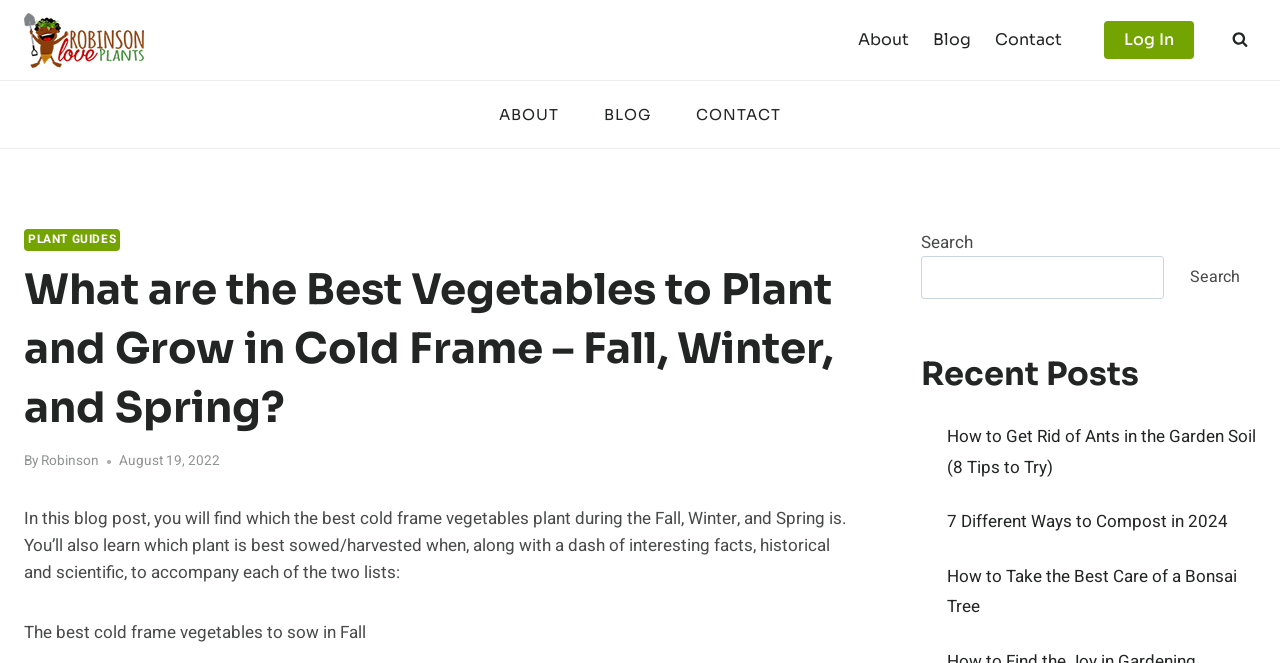Describe the entire webpage, focusing on both content and design.

This webpage is a blog post about the best cold frame vegetables to plant and grow during the Fall, Winter, and Spring seasons. At the top left corner, there is a logo and a link to "Robinson Love Plants!" with an accompanying image. Below this, there is a secondary navigation menu with links to "About", "Blog", and "Contact". On the top right corner, there is a "Log In" link and a search form button.

The primary navigation menu is located below the secondary navigation menu, with links to "ABOUT", "BLOG", and "CONTACT". Below this, there is a header section with a link to "PLANT GUIDES" and a heading that displays the title of the blog post. The author's name, "Robinson", and the publication date, "August 19, 2022", are also displayed in this section.

The main content of the blog post starts with a brief introduction that explains what the post will cover. This is followed by a section titled "The best cold frame vegetables to sow in Fall". There are no images in this section, but there are likely to be more sections or lists of vegetables to plant in Winter and Spring.

On the right side of the page, there is a search form with a search box and a "Search" button. Below this, there is a heading that says "Recent Posts" and a list of three links to other blog posts, including "How to Get Rid of Ants in the Garden Soil (8 Tips to Try)", "7 Different Ways to Compost in 2024", and "How to Take the Best Care of a Bonsai Tree".